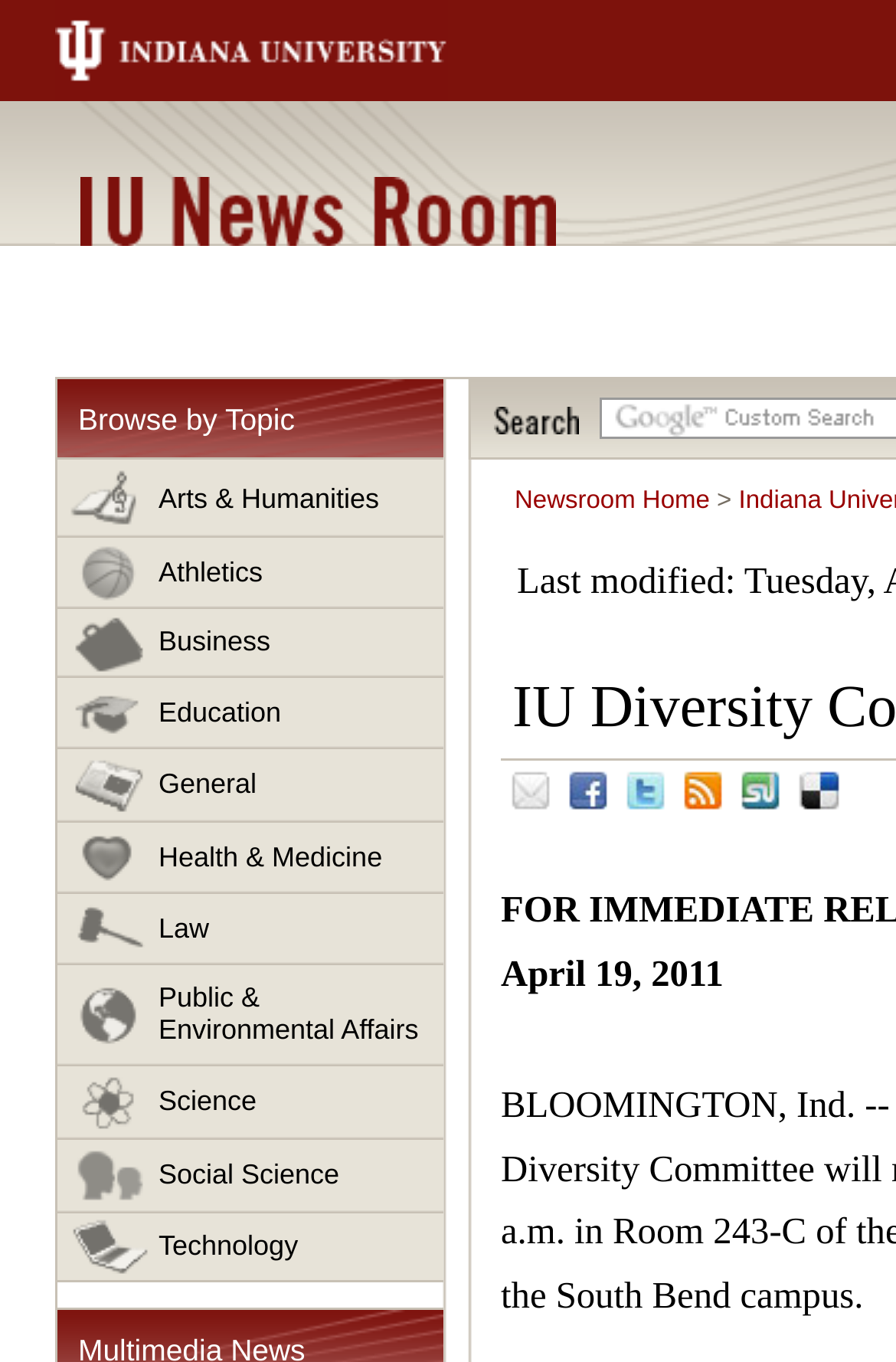Return the bounding box coordinates of the UI element that corresponds to this description: "Social Science". The coordinates must be given as four float numbers in the range of 0 and 1, [left, top, right, bottom].

[0.064, 0.837, 0.495, 0.891]